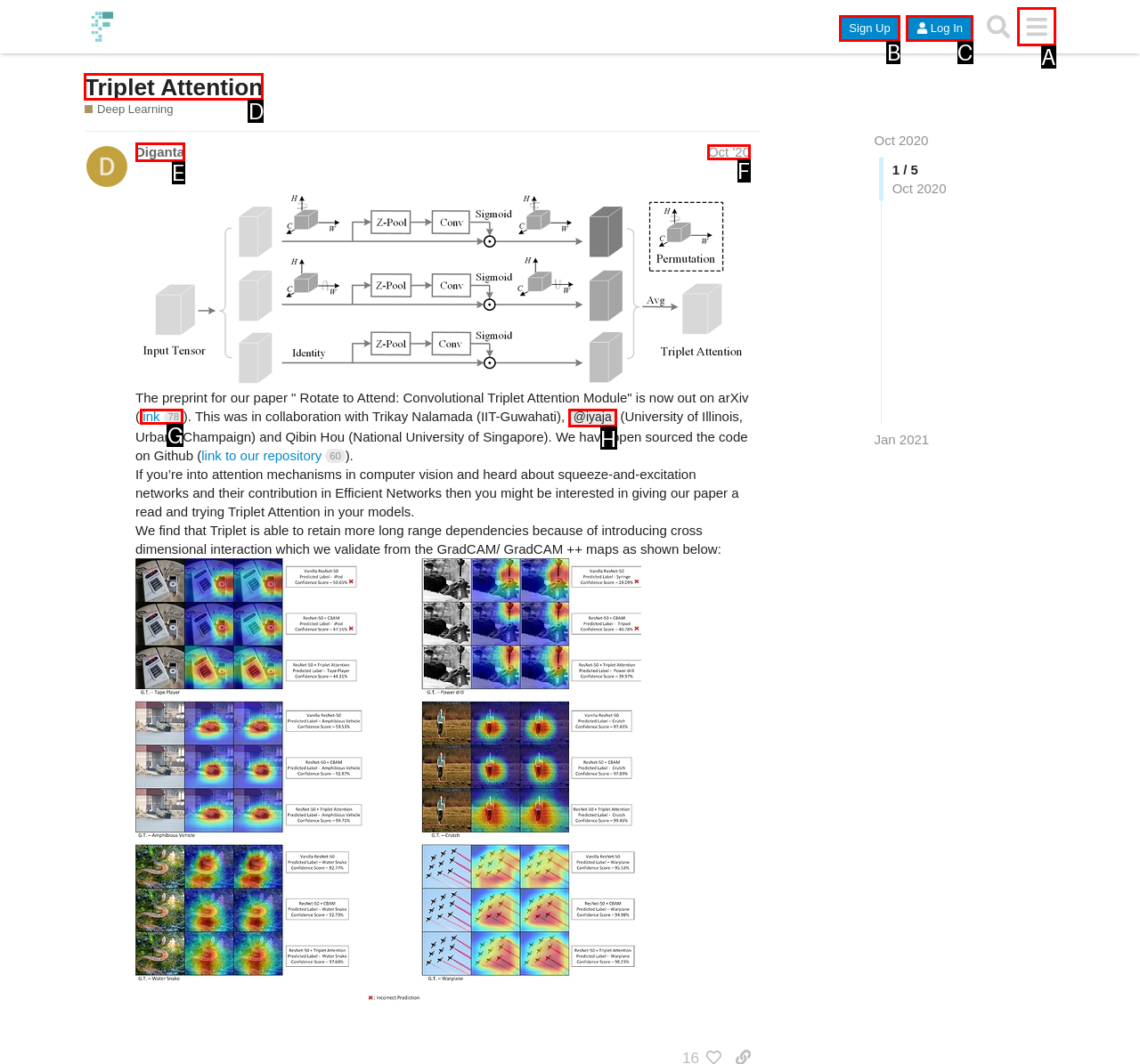Specify the letter of the UI element that should be clicked to achieve the following: Visit the 'Triplet Attention' link
Provide the corresponding letter from the choices given.

D